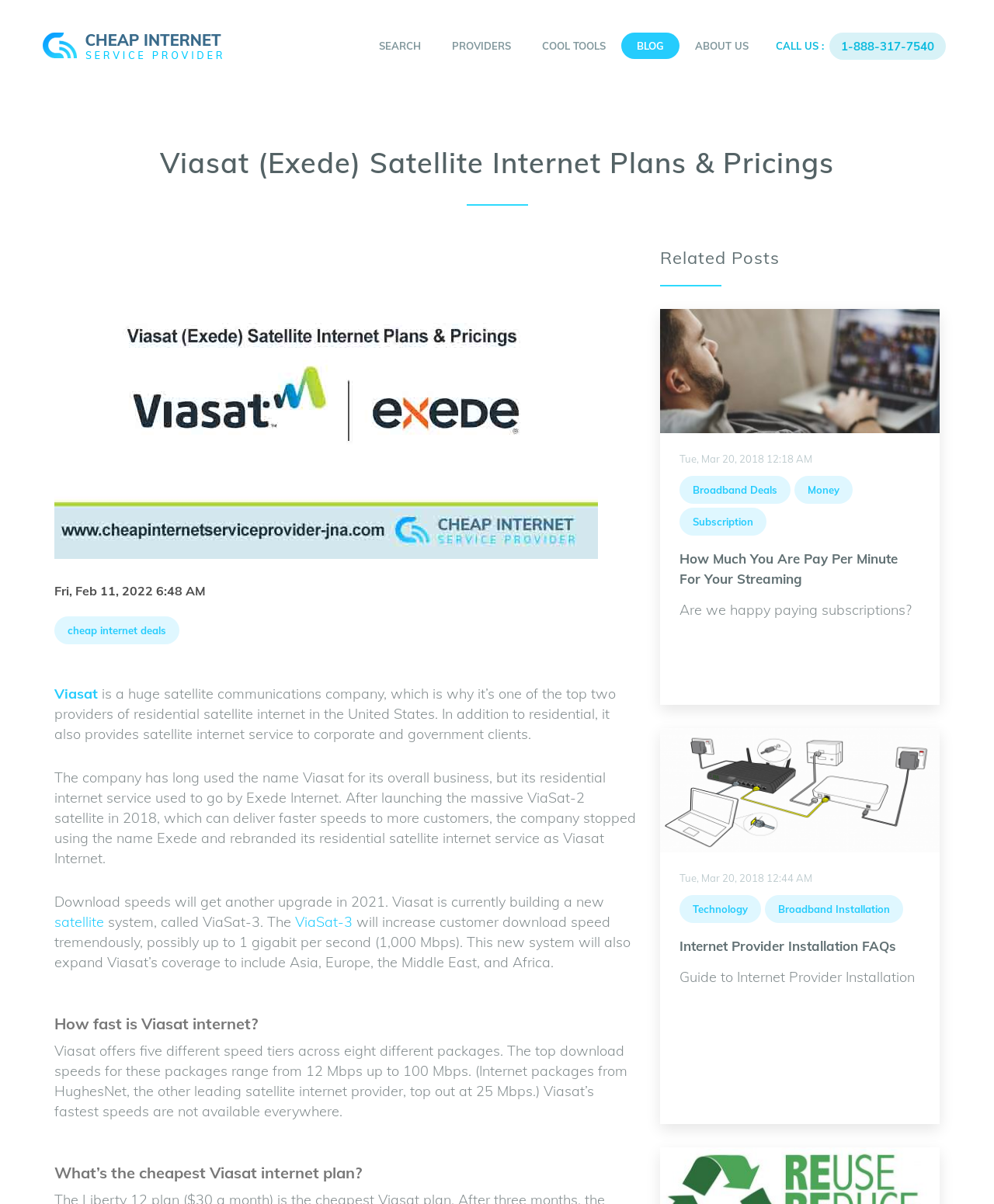Analyze the image and answer the question with as much detail as possible: 
What is the name of the new satellite system being built by Viasat?

The answer can be found in the static text element that describes the new satellite system, which is 'Viasat is currently building a new satellite system, called ViaSat-3.' The name of the new satellite system is mentioned as ViaSat-3.